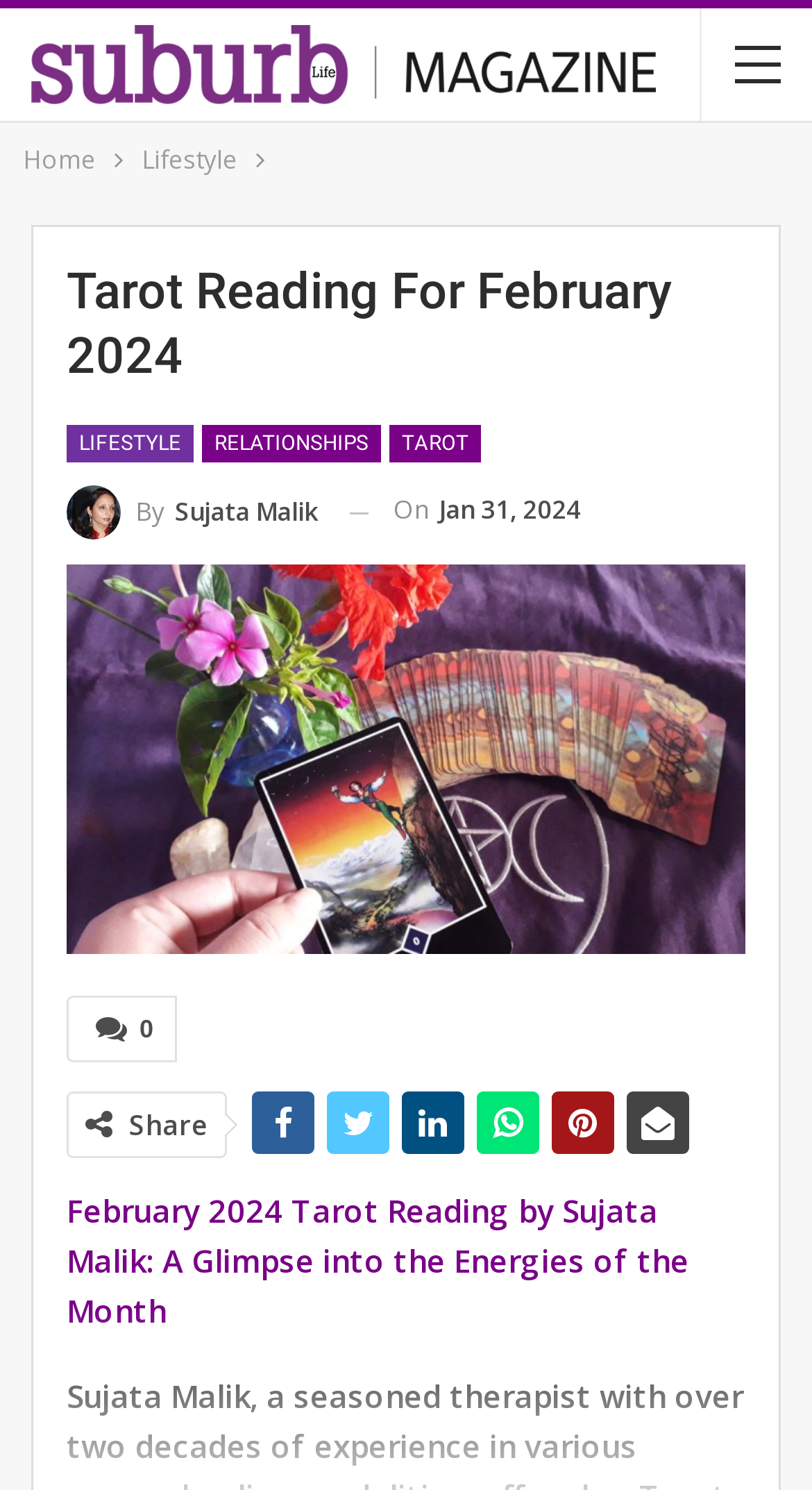Given the element description By Sujata Malik, specify the bounding box coordinates of the corresponding UI element in the format (top-left x, top-left y, bottom-right x, bottom-right y). All values must be between 0 and 1.

[0.082, 0.325, 0.392, 0.362]